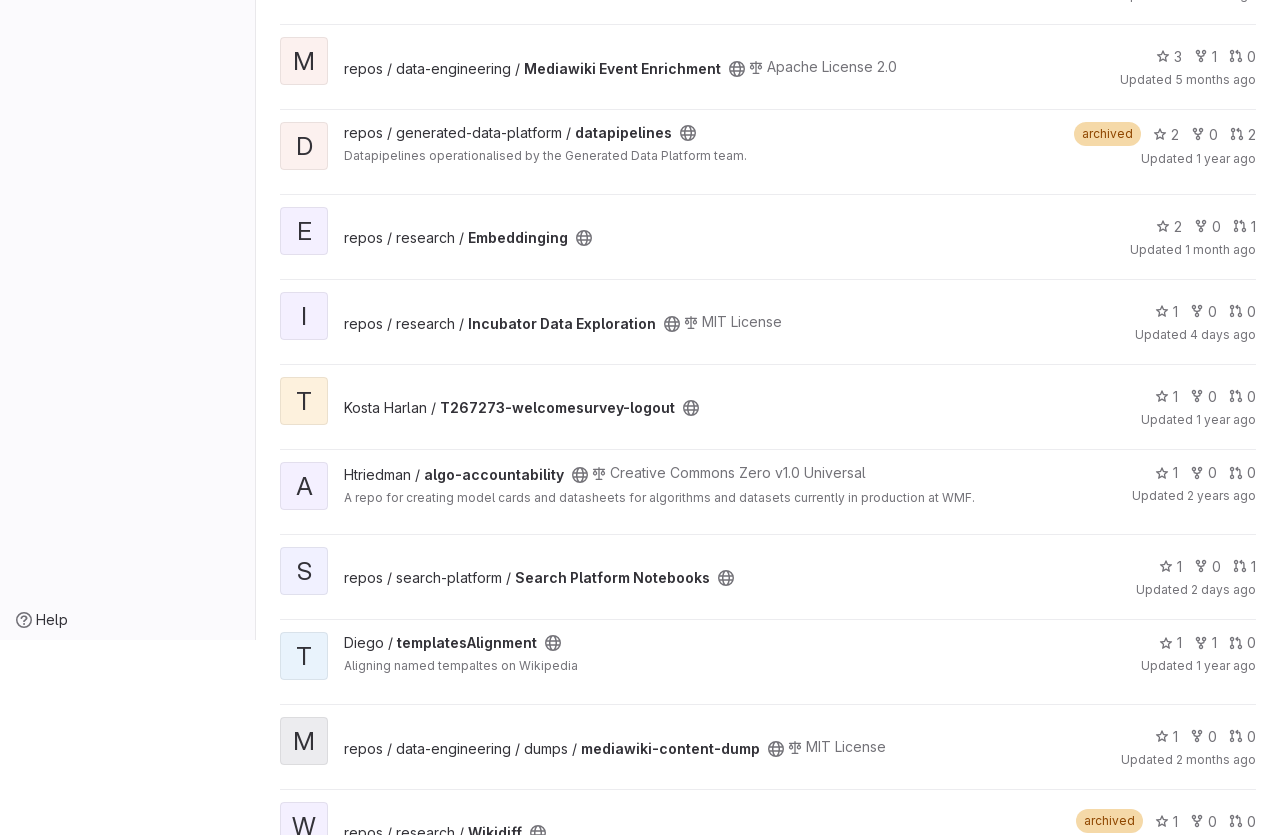Based on the element description "Diego / templatesAlignment", predict the bounding box coordinates of the UI element.

[0.269, 0.76, 0.42, 0.78]